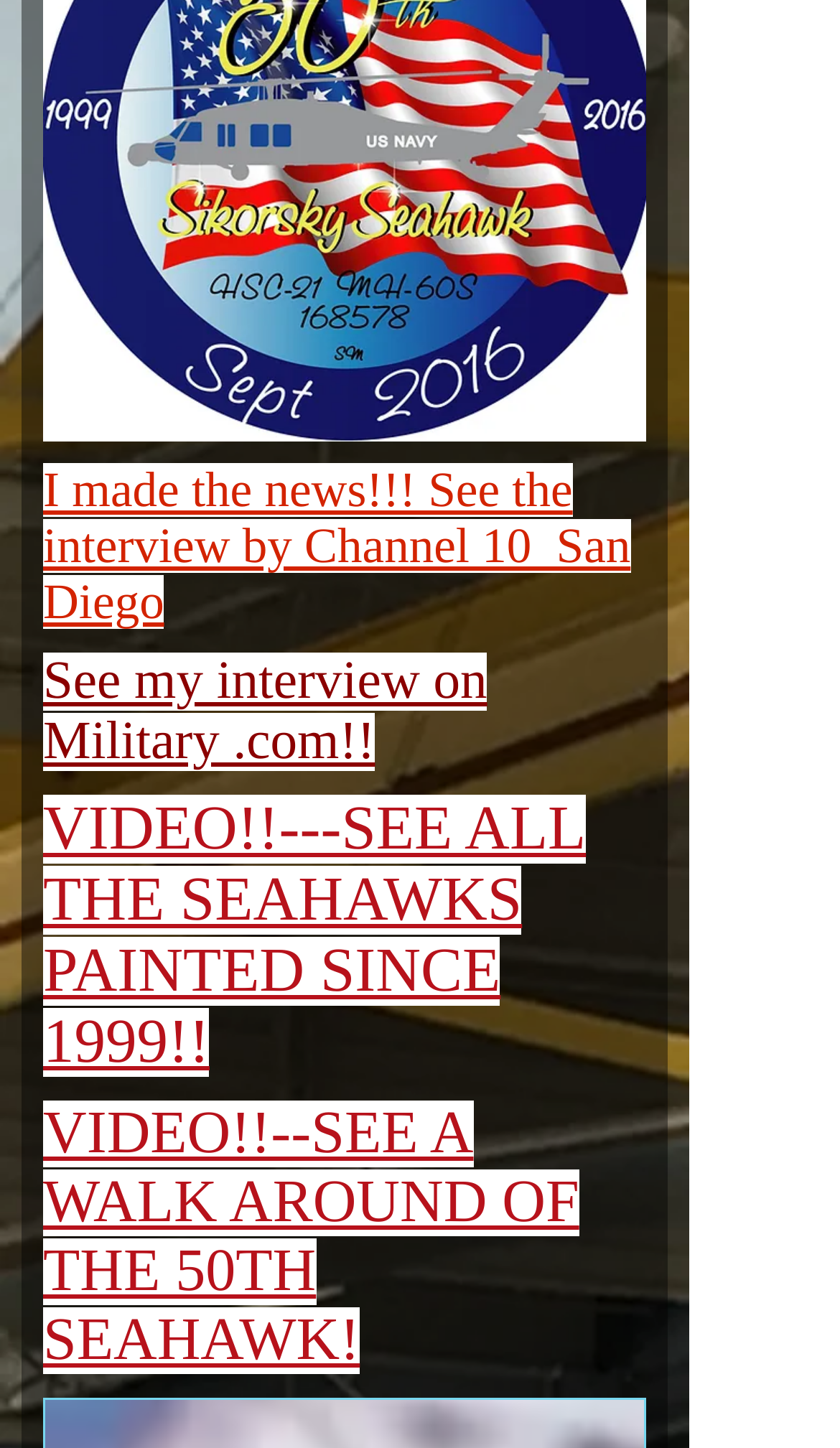What is the topic of the first video?
Please provide a single word or phrase as the answer based on the screenshot.

Seahawks painted since 1999